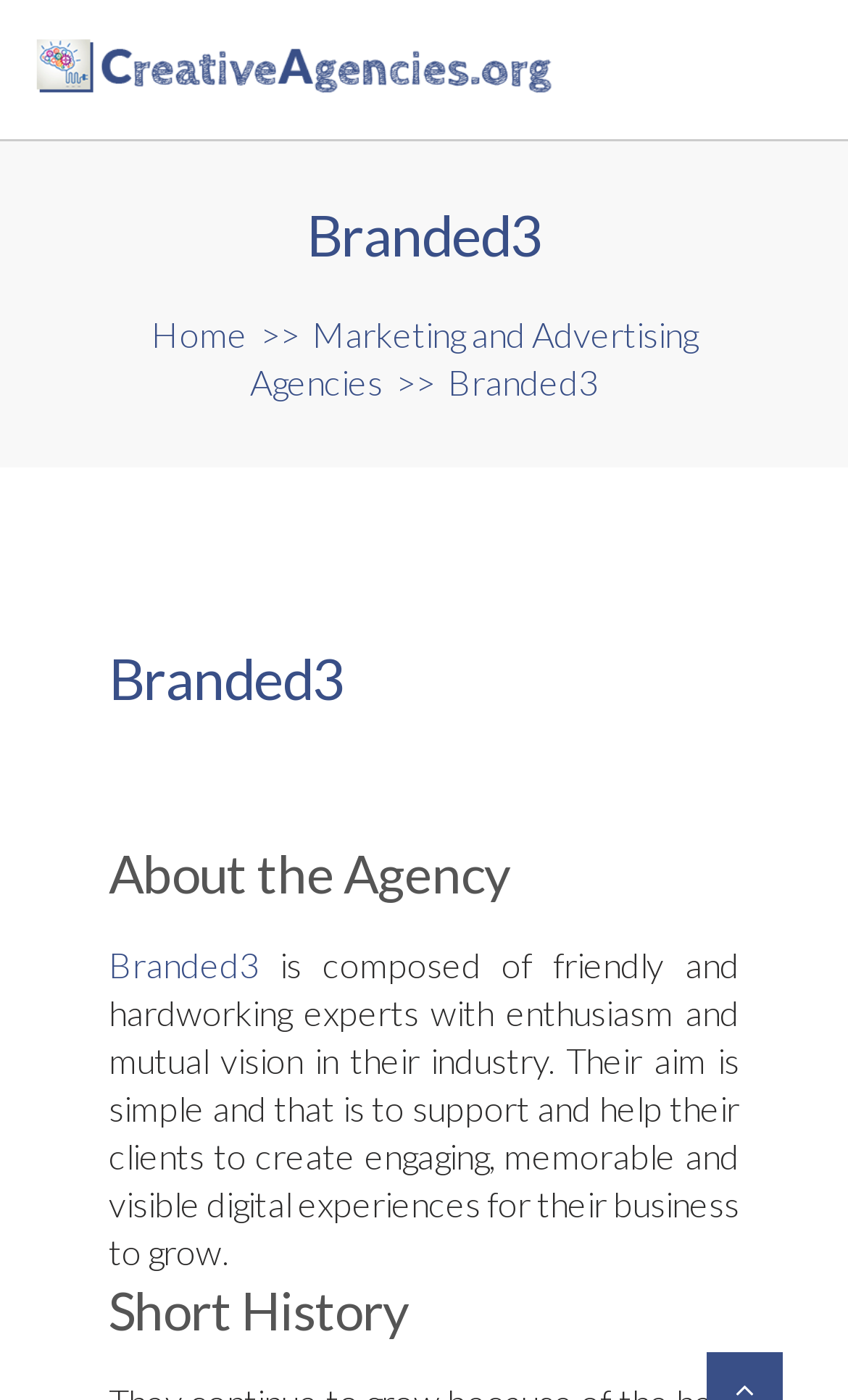Give a concise answer using only one word or phrase for this question:
What is the goal of Branded3?

To support clients